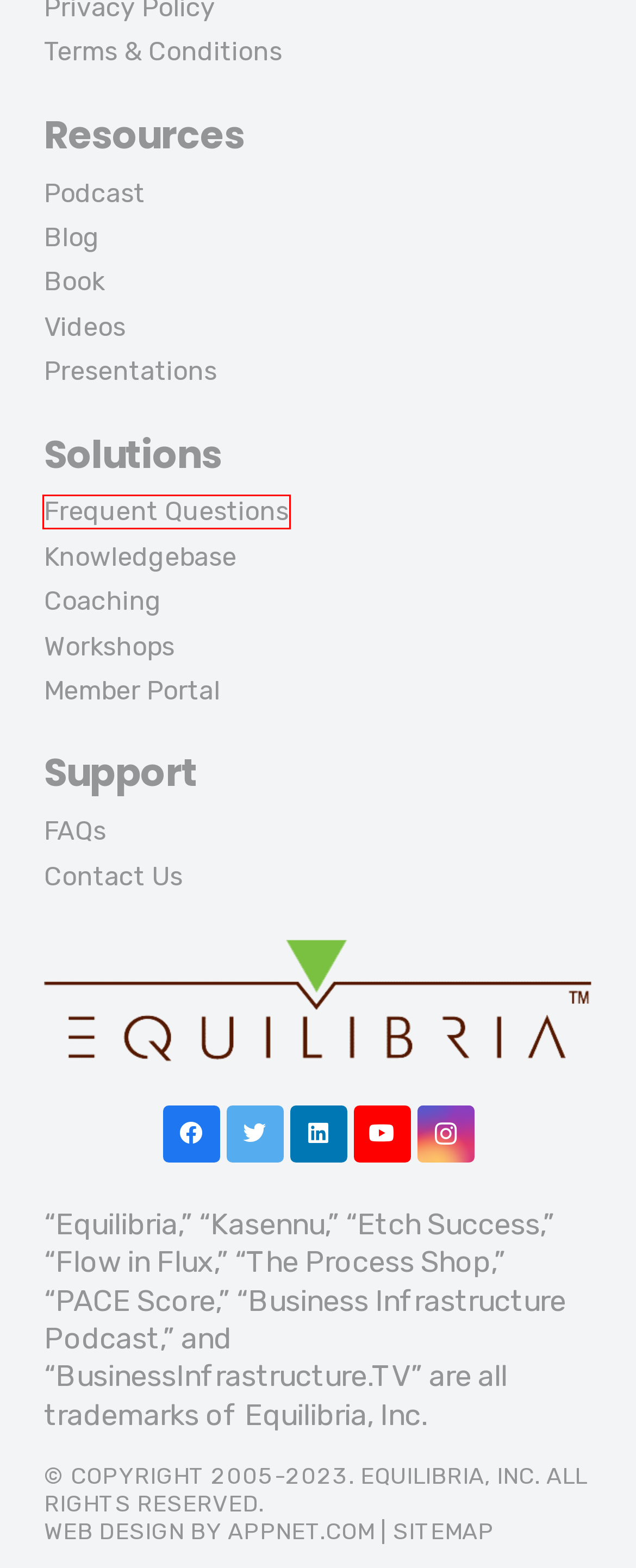You have a screenshot showing a webpage with a red bounding box highlighting an element. Choose the webpage description that best fits the new webpage after clicking the highlighted element. The descriptions are:
A. Business Consultants & Coaches | Equilibria
B. Presentations | Equilibria
C. Behind the Facade | Small Business Growth Book | Equilibria
D. Videos | Equilibria
E. Frequent Questions about Working with Equilibria
F. Sitemap | Equilibria
G. Terms & Conditions | Equilibria
H. Funded Start Ups | Business Operations Diagnostics | Equilibria

E